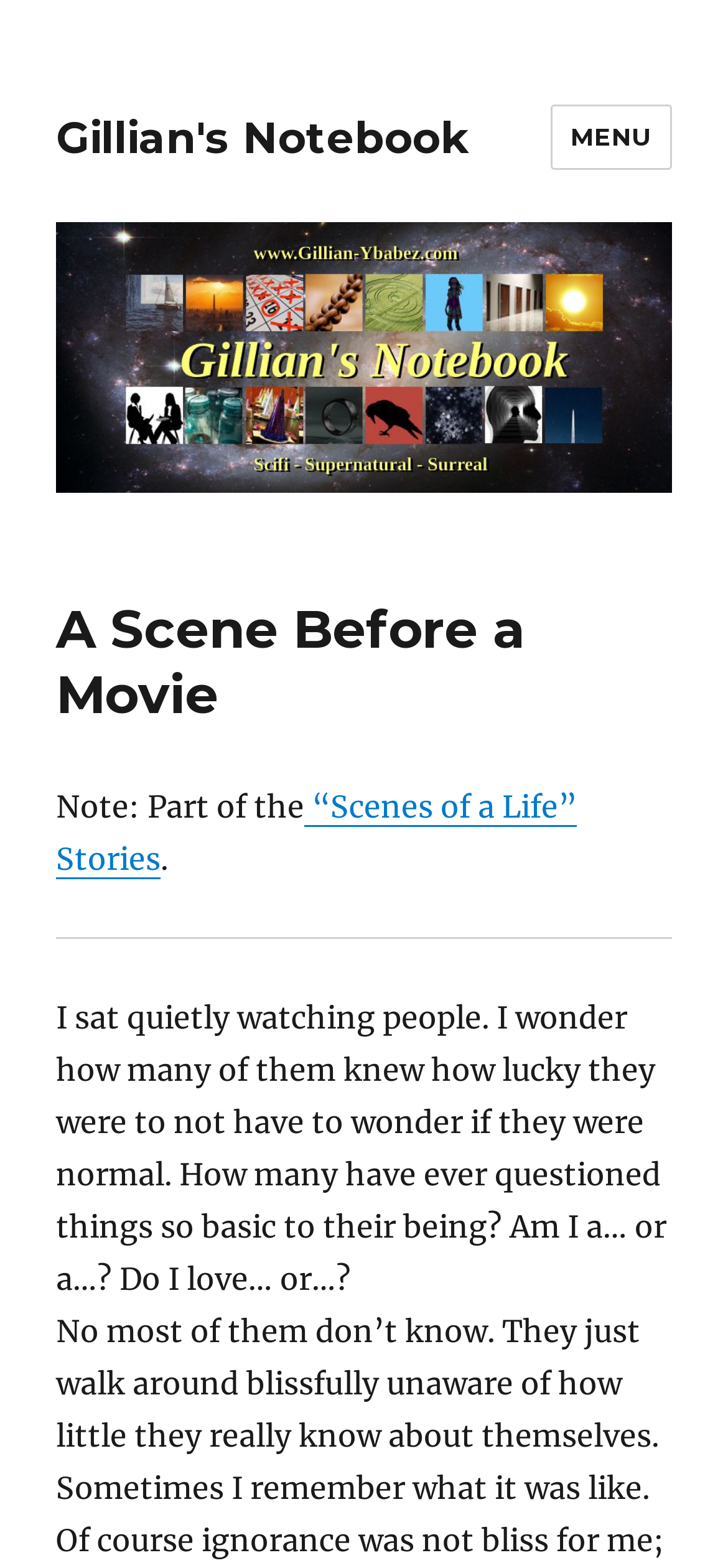What is the purpose of the button on the top-right?
Based on the screenshot, provide your answer in one word or phrase.

MENU